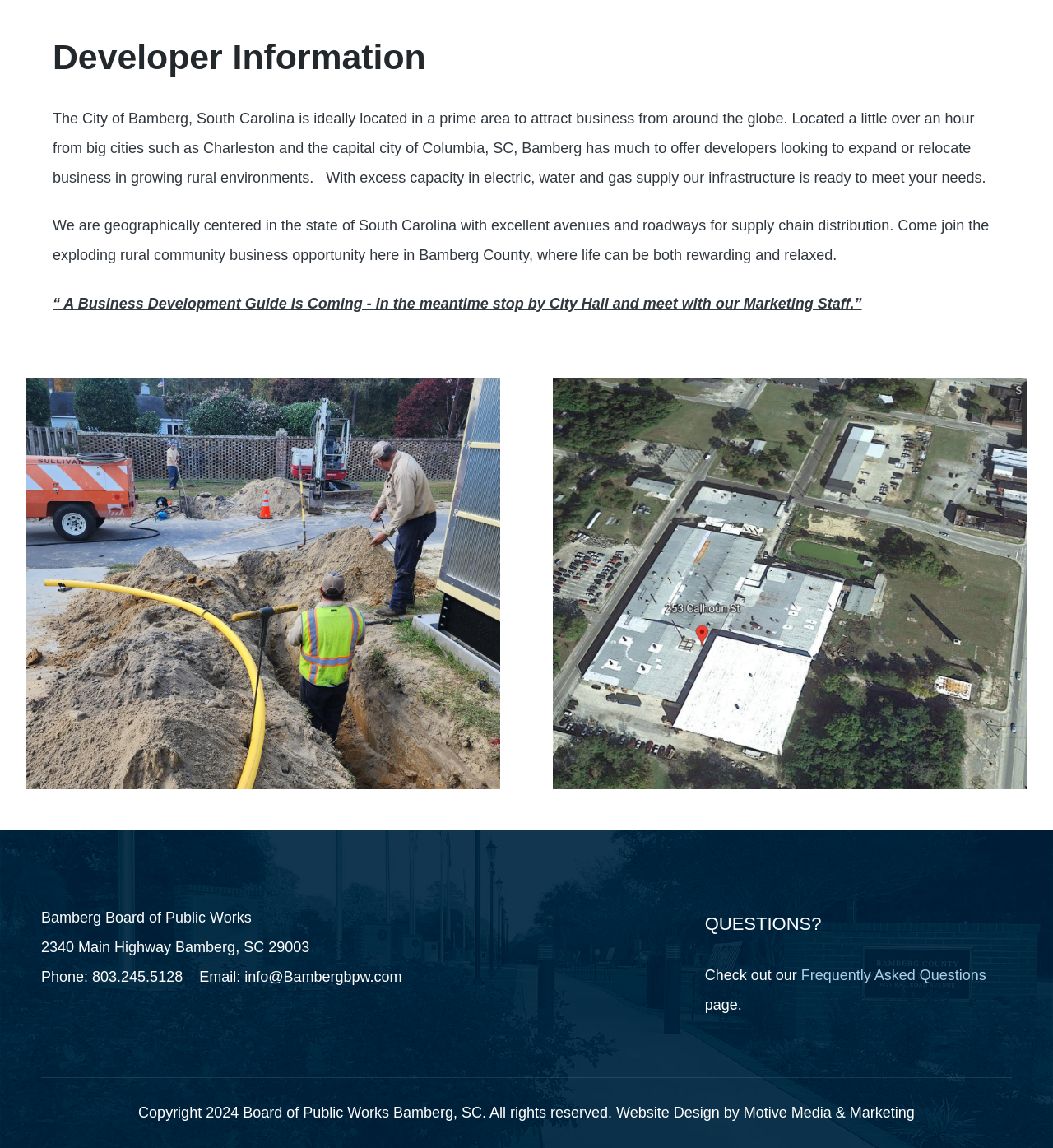Using the provided element description: "Motive Media & Marketing", determine the bounding box coordinates of the corresponding UI element in the screenshot.

[0.706, 0.956, 0.869, 0.982]